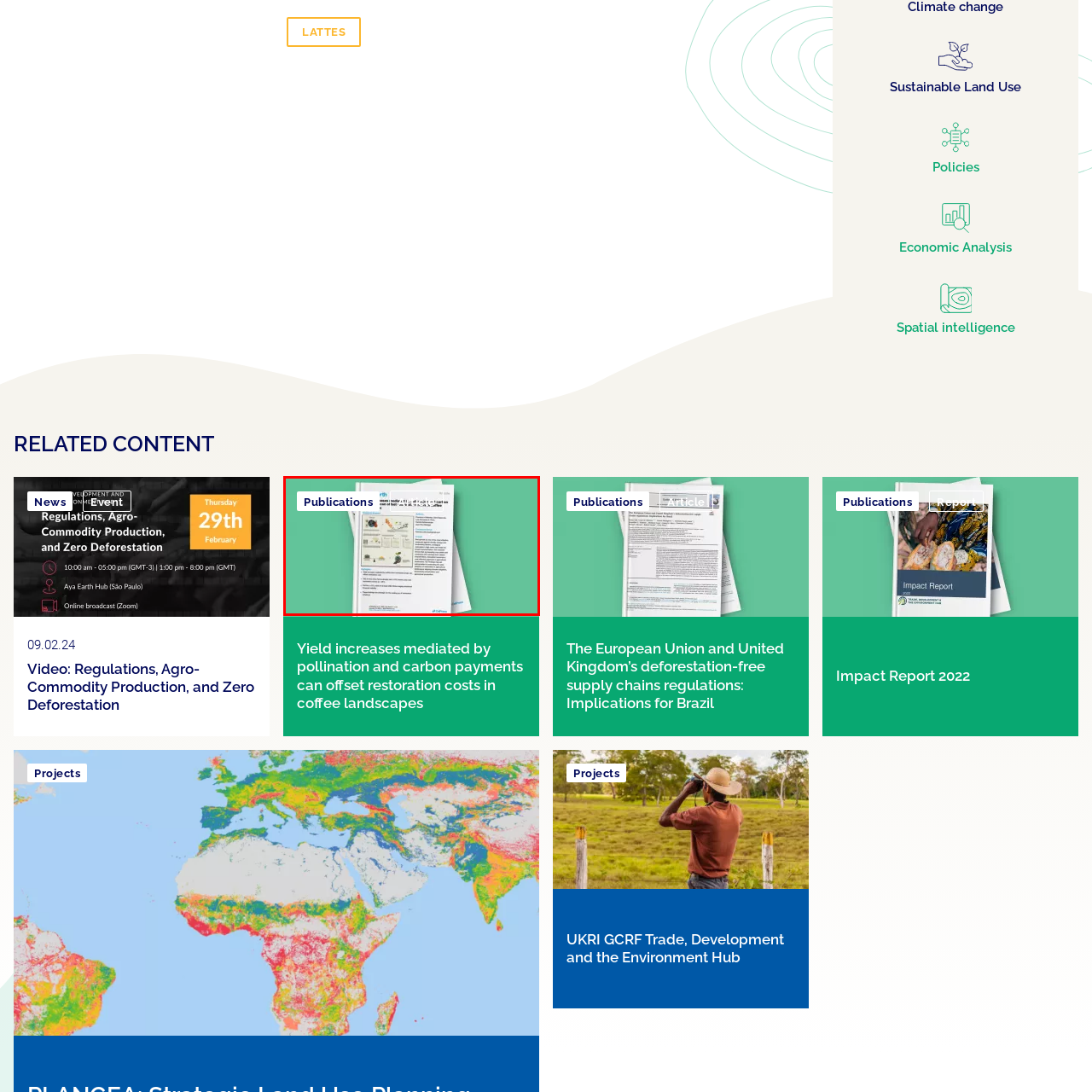Give an in-depth description of the image within the red border.

This image features a visually appealing layout of documents promoting various publications, set against a vibrant green background. The foreground showcases stacked papers, each adorned with informative graphics and text summaries that highlight critical topics likely related to sustainability and environmental impact. At the top of the image, there is a prominent label reading "Publications," indicating that these documents are part of a larger collection aimed at providing insights or findings relevant to current issues. The overall design engages viewers, suggesting a rich resource for those interested in academic or policy-driven discussions.